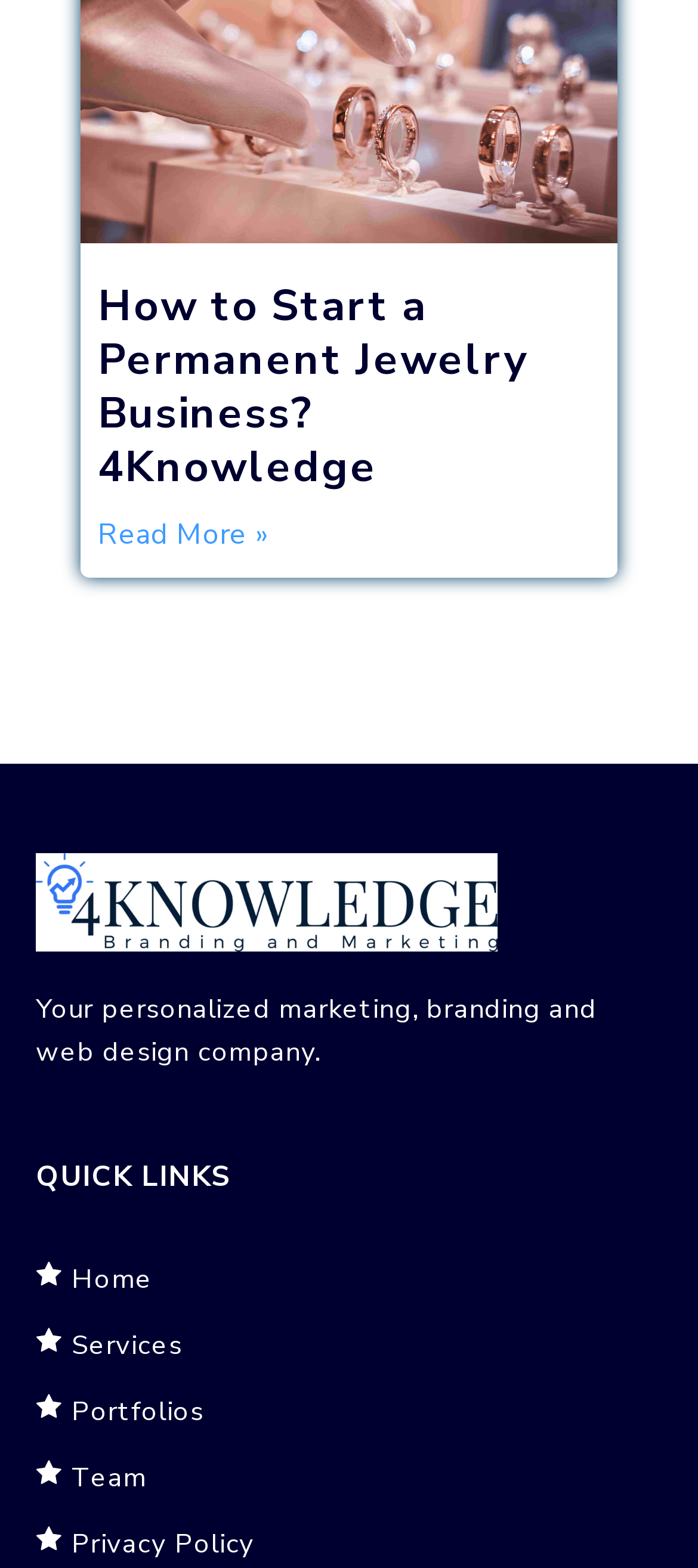Provide the bounding box coordinates of the area you need to click to execute the following instruction: "View 'Portfolios'".

[0.103, 0.889, 0.292, 0.911]